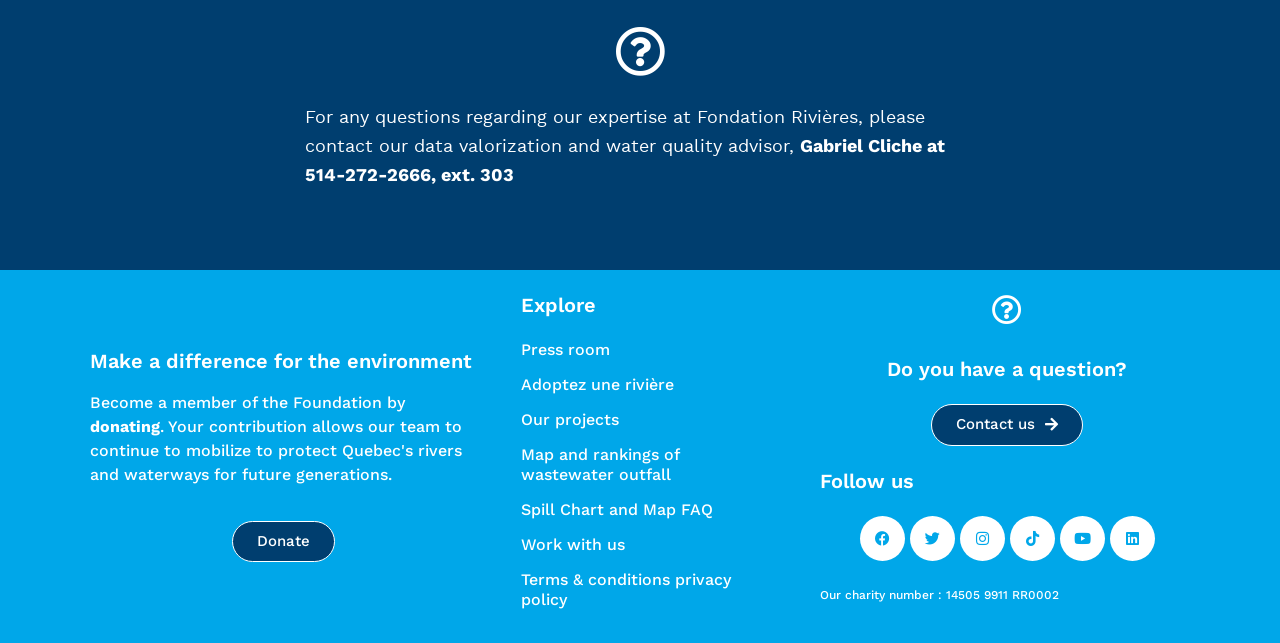Please use the details from the image to answer the following question comprehensively:
How many social media links are available?

I counted the number of link elements with social media icons, including Facebook, Twitter, Instagram, Tiktok, Youtube, and Linkedin, which are located at the bottom of the webpage.